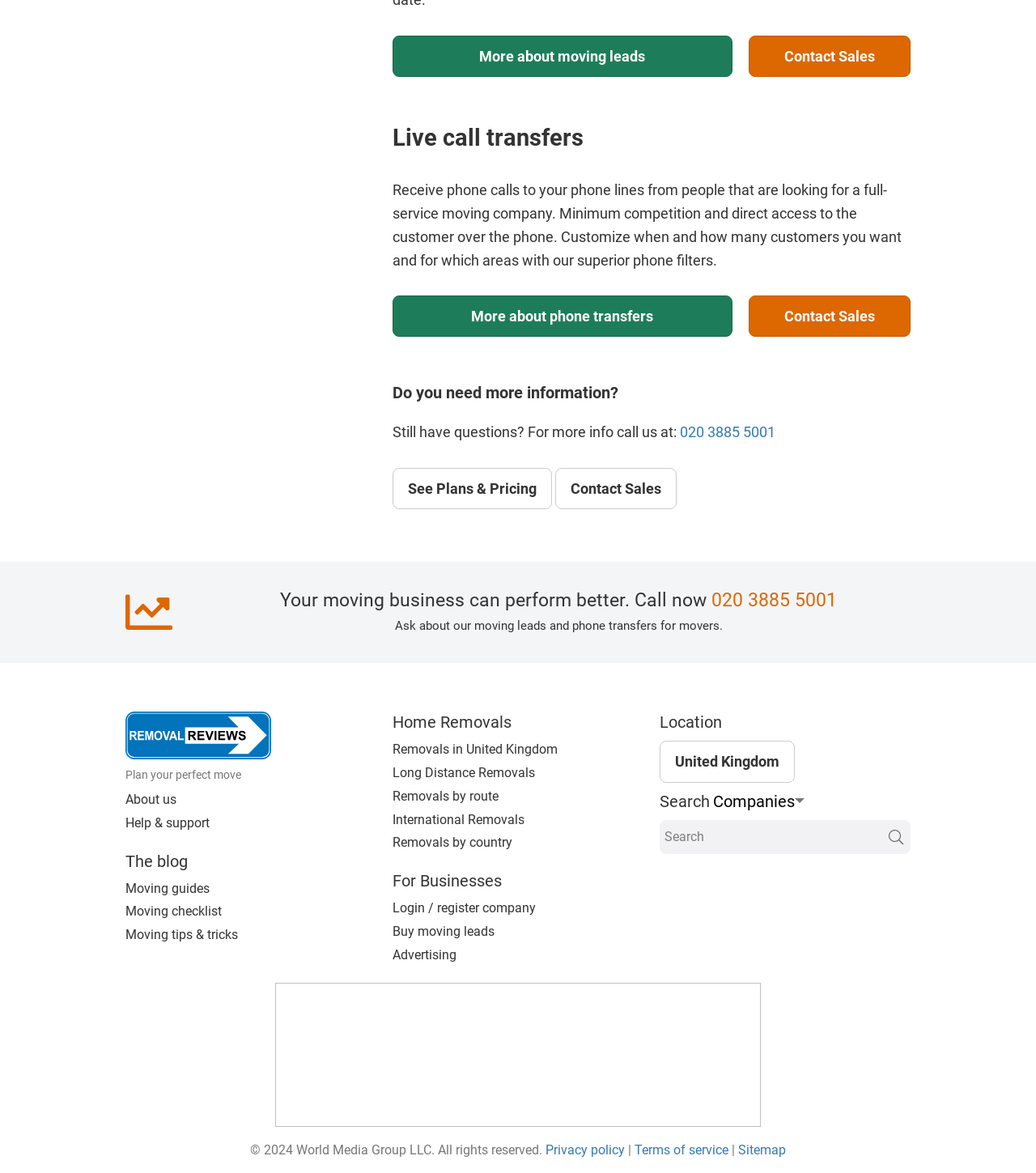What is the copyright year of the webpage?
Look at the screenshot and provide an in-depth answer.

The copyright information at the bottom of the webpage states '© 2024 World Media Group LLC. All rights reserved'.